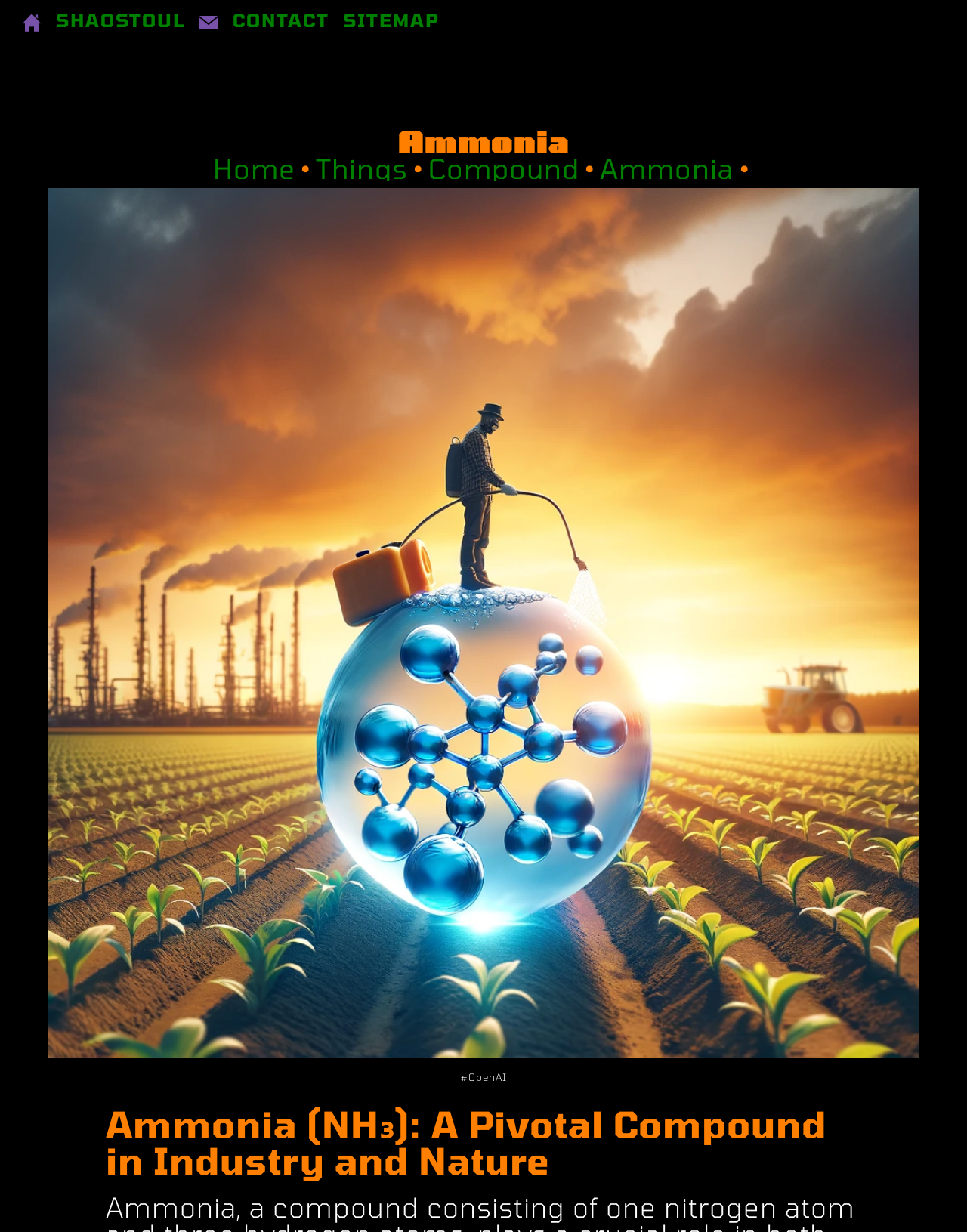Answer in one word or a short phrase: 
What is the hashtag mentioned at the bottom of the page?

#OpenAI